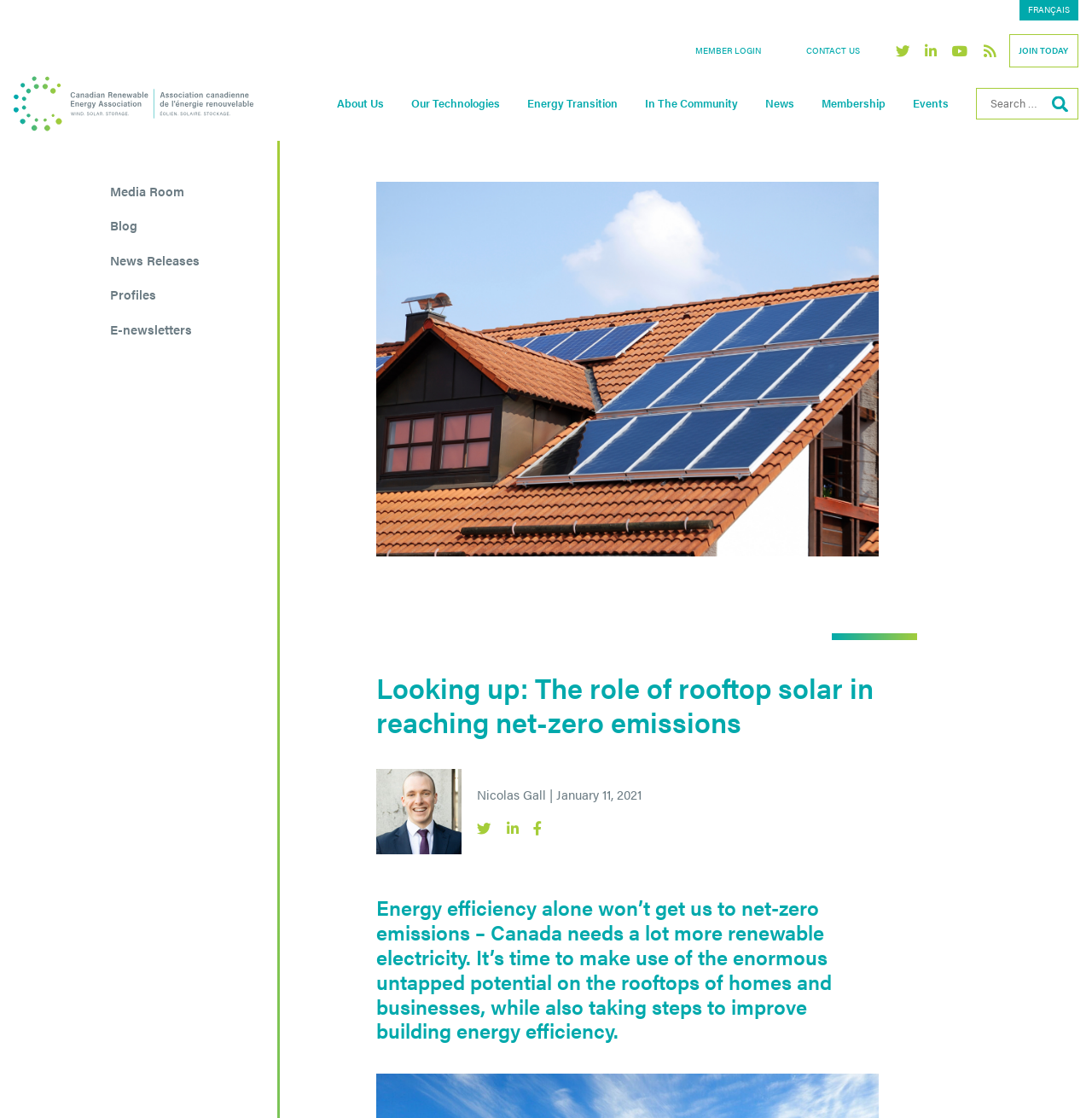Find the bounding box coordinates for the UI element that matches this description: "News".

[0.701, 0.081, 0.727, 0.105]